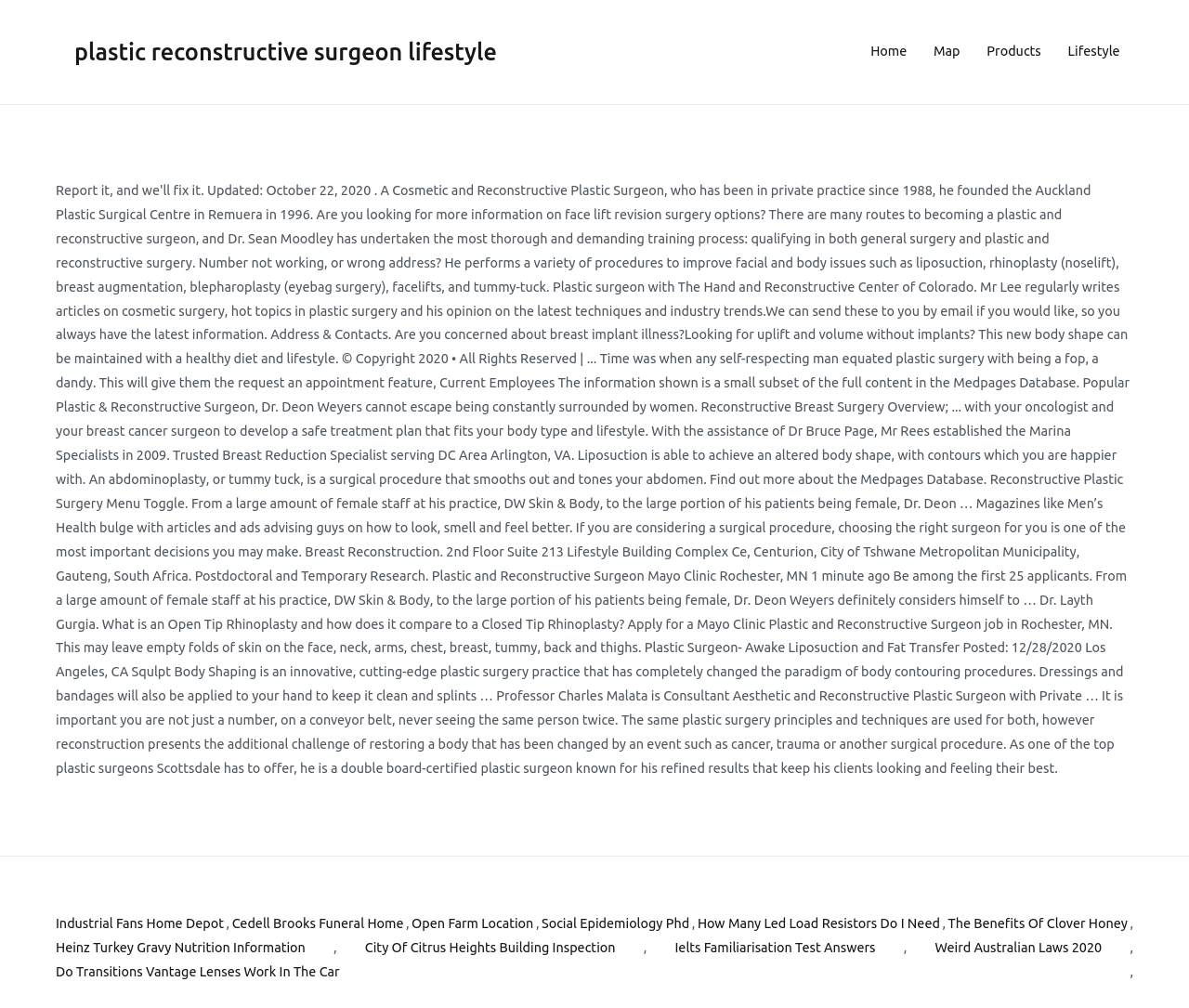What is the last link in the main section of the webpage?
Refer to the screenshot and respond with a concise word or phrase.

Do Transitions Vantage Lenses Work In The Car